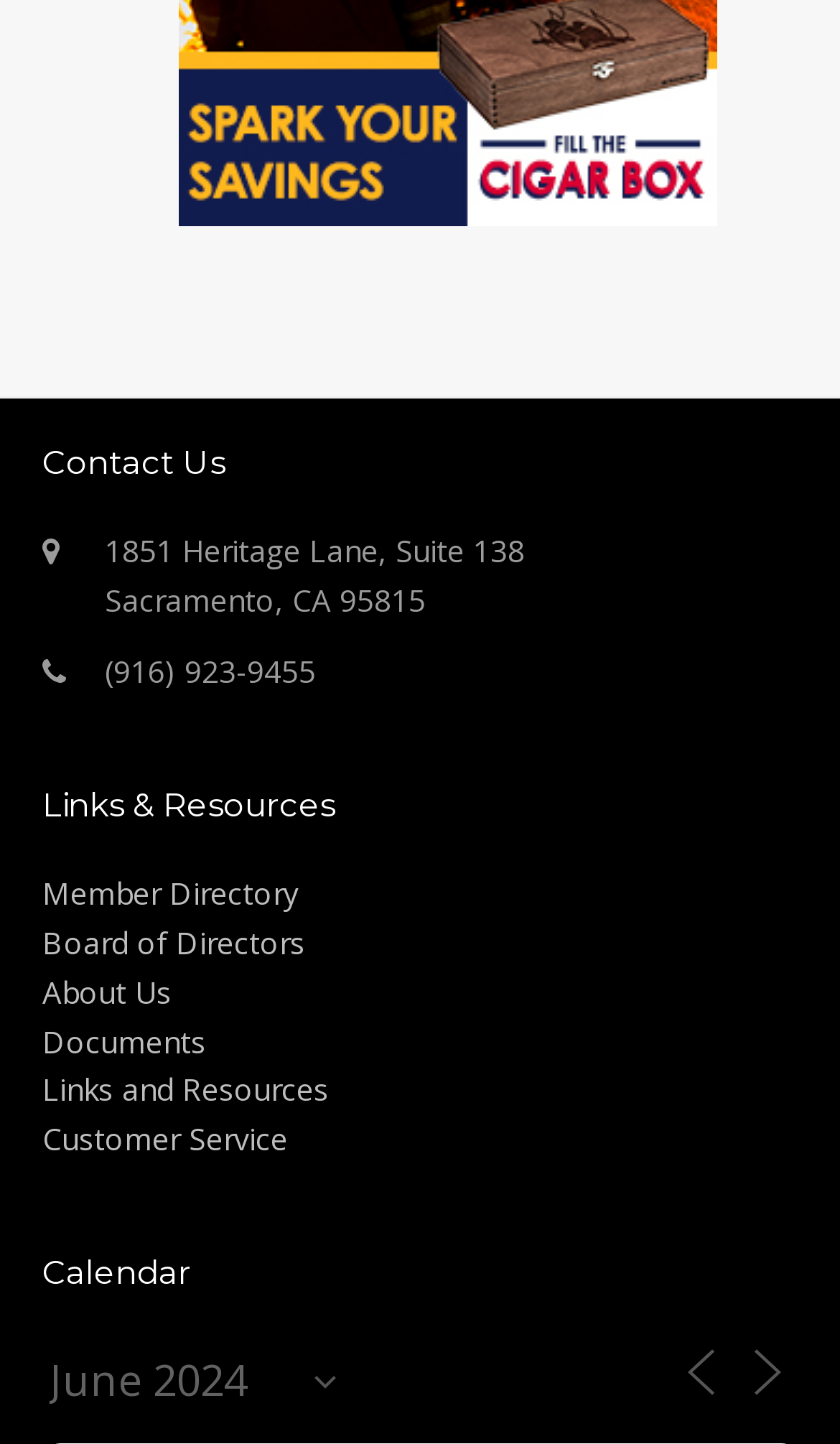Provide a brief response to the question below using a single word or phrase: 
How many links are there in the 'Links & Resources' section?

5